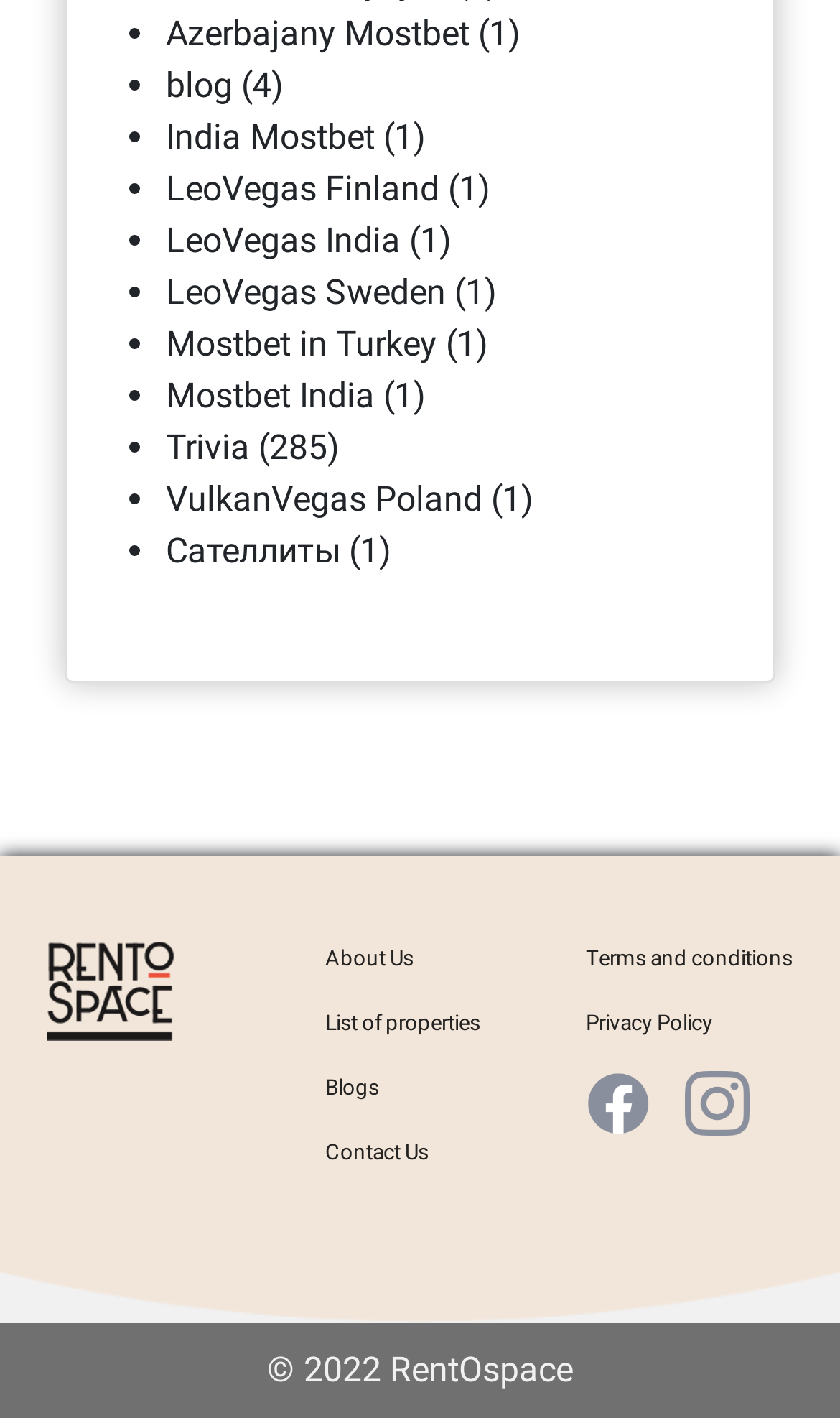Determine the bounding box coordinates of the clickable region to follow the instruction: "Read about Trivia".

[0.197, 0.301, 0.297, 0.33]